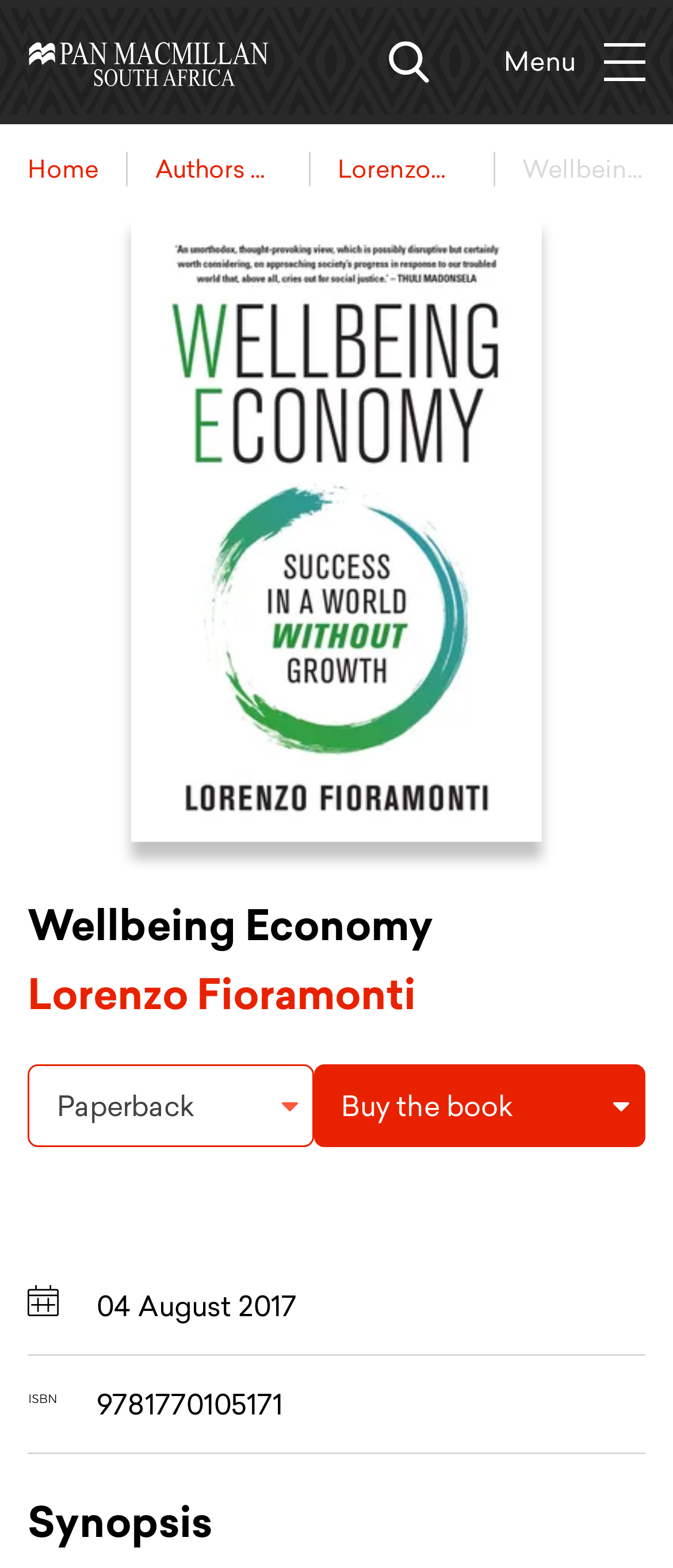Please determine the bounding box coordinates of the area that needs to be clicked to complete this task: 'Click on Lorenzo Fioramonti'. The coordinates must be four float numbers between 0 and 1, formatted as [left, top, right, bottom].

[0.502, 0.097, 0.692, 0.119]